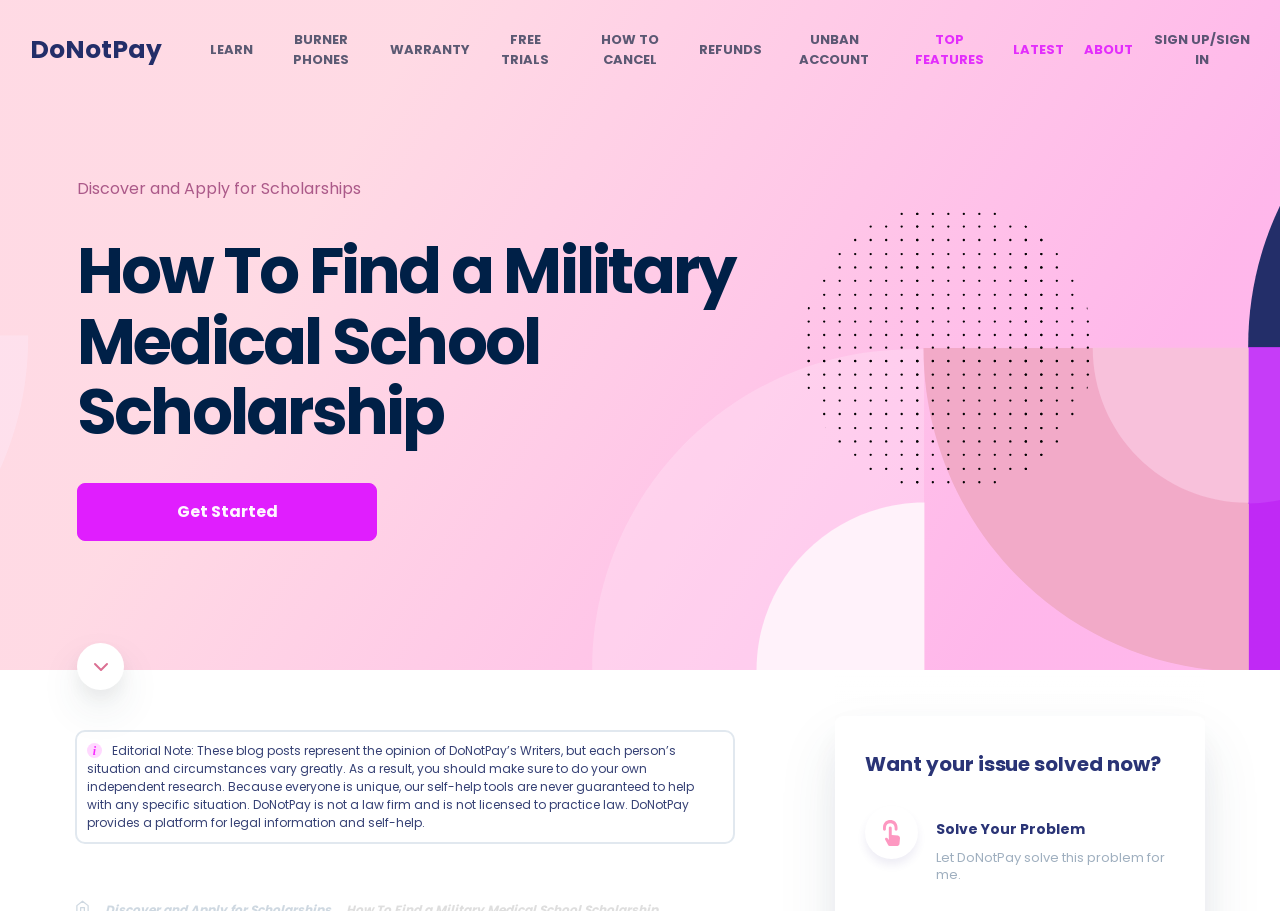What is the name of the website?
Could you give a comprehensive explanation in response to this question?

I determined the answer by looking at the top-left corner of the webpage, where the header 'DoNotPay' is located, indicating that this is the name of the website.